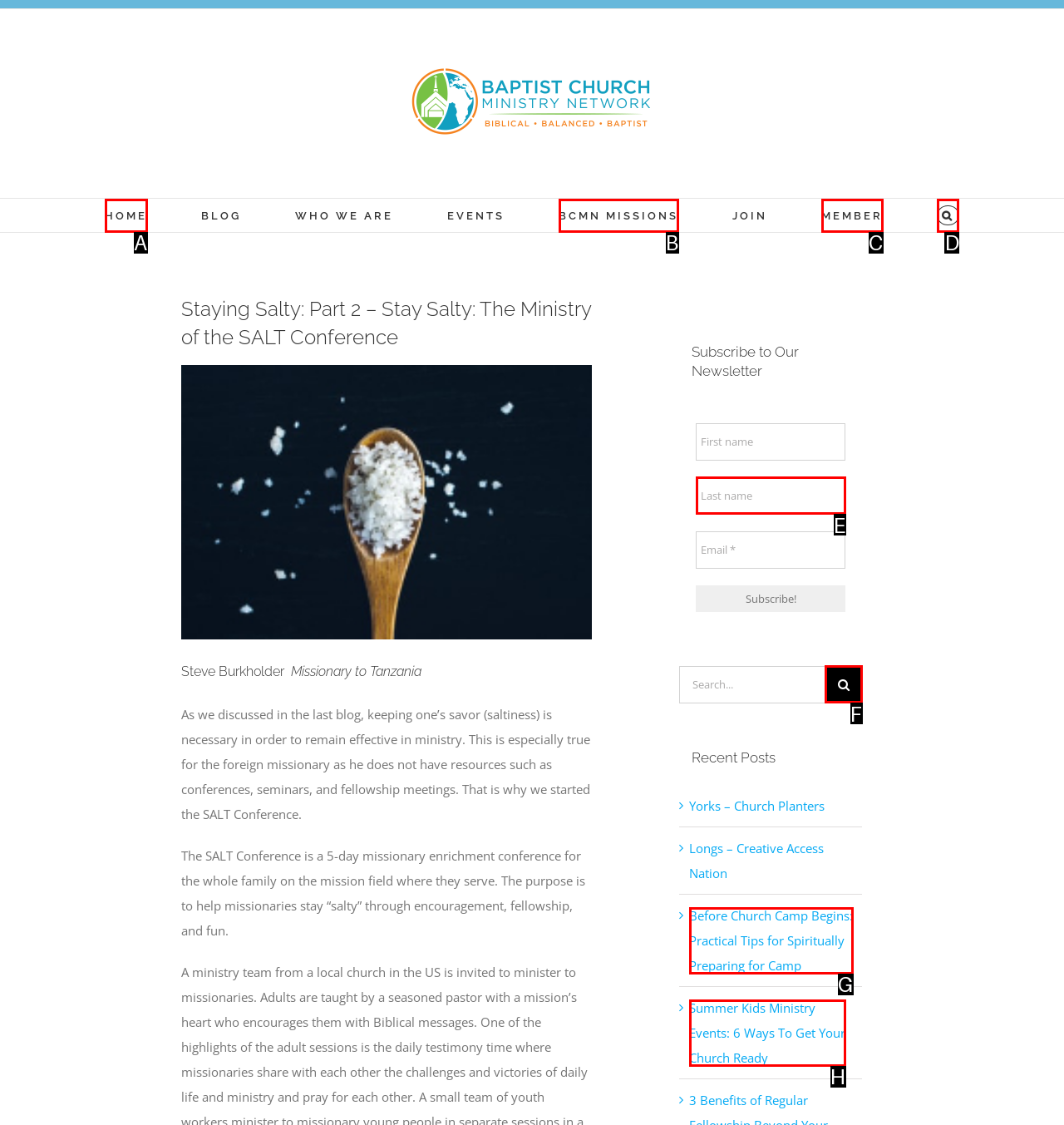From the given choices, indicate the option that best matches: HOME
State the letter of the chosen option directly.

A